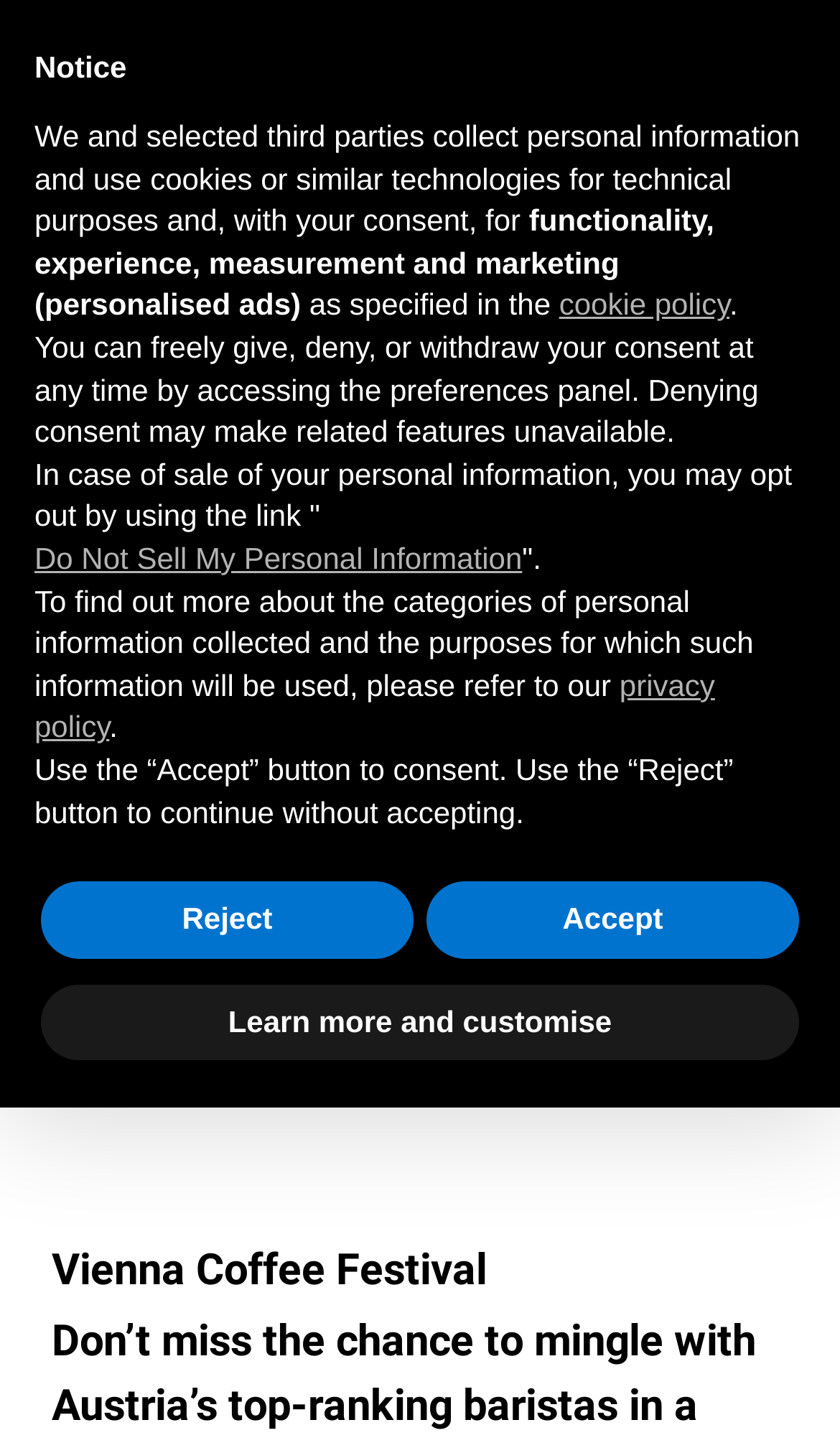Based on what you see in the screenshot, provide a thorough answer to this question: What is the search function for?

The search function is for searching the website, which is indicated by the searchbox element with the text 'Search' and the button element with the text 'Search'.